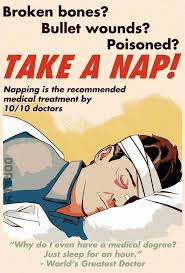What is the recommended medical treatment according to the image?
Look at the image and answer the question with a single word or phrase.

Napping